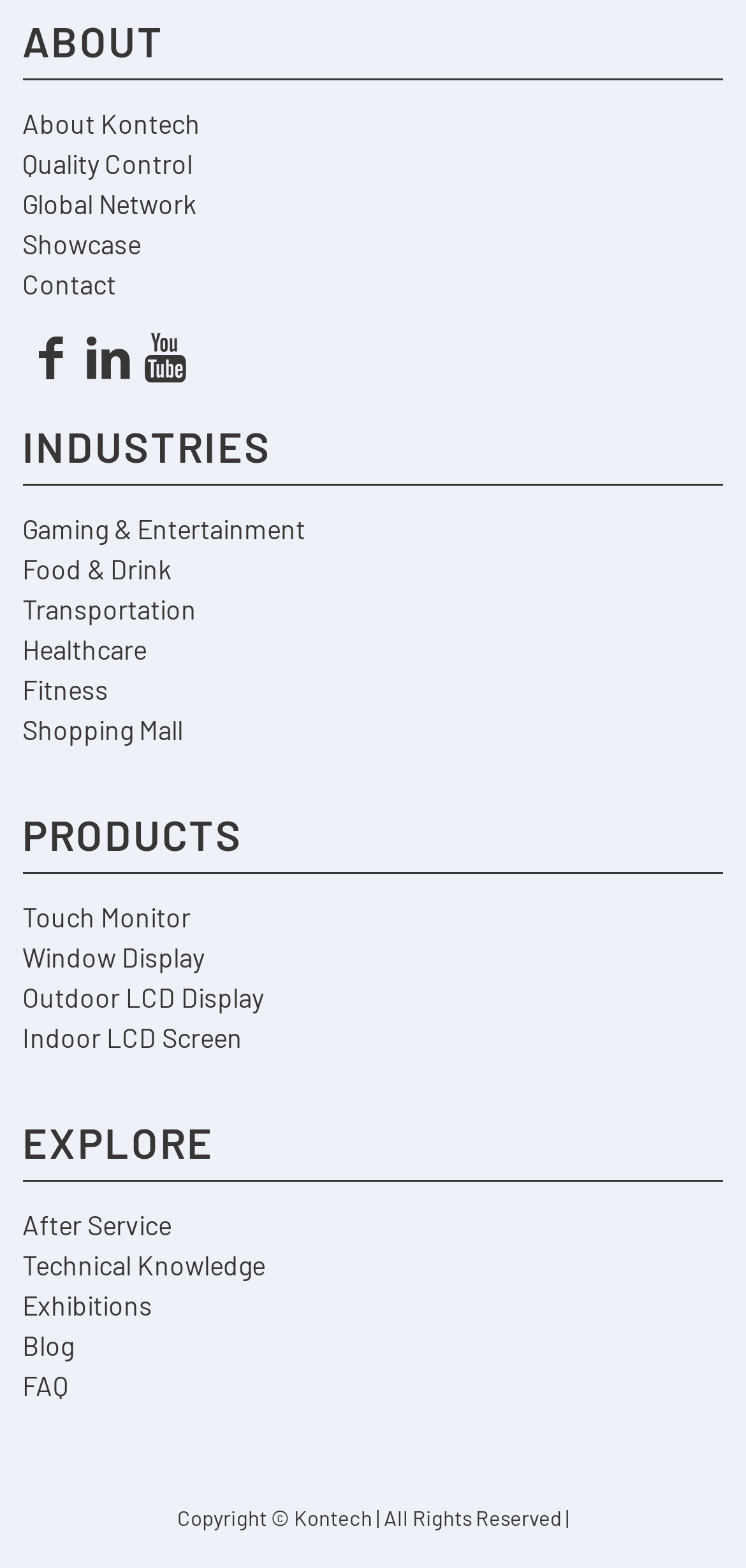What is the icon represented by ''?
Answer the question with a detailed explanation, including all necessary information.

The icon represented by '' is not explicitly stated on the webpage, but it appears to be a social media or contact icon, possibly representing Facebook or Twitter, based on its position and design.